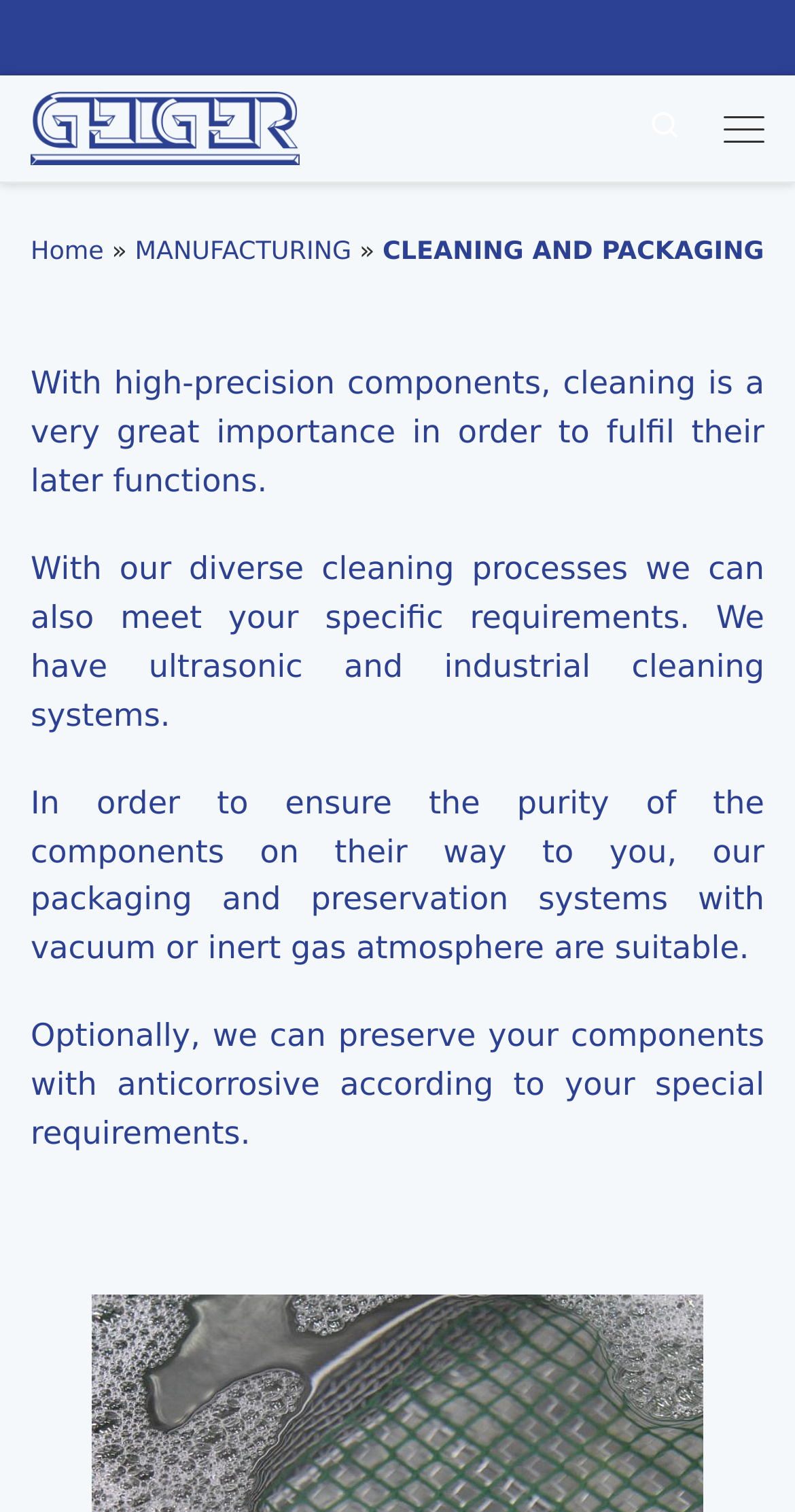Produce an elaborate caption capturing the essence of the webpage.

The webpage is about "CLEANING AND PACKAGING" services offered by Rudolf Geiger Maschinenbau GmbH. At the top left, there is a link to skip to the content, followed by the company's logo and a link to the homepage. On the top right, there is a search icon and a menu button.

Below the top navigation, there is a horizontal menu with links to "Home" and "MANUFACTURING". The main content area is divided into sections, with the title "CLEANING AND PACKAGING" in the middle. 

There are four paragraphs of text describing the importance of cleaning high-precision components, the company's diverse cleaning processes, packaging and preservation systems, and optional anticorrosive preservation services. These paragraphs are stacked vertically, taking up most of the page's content area.